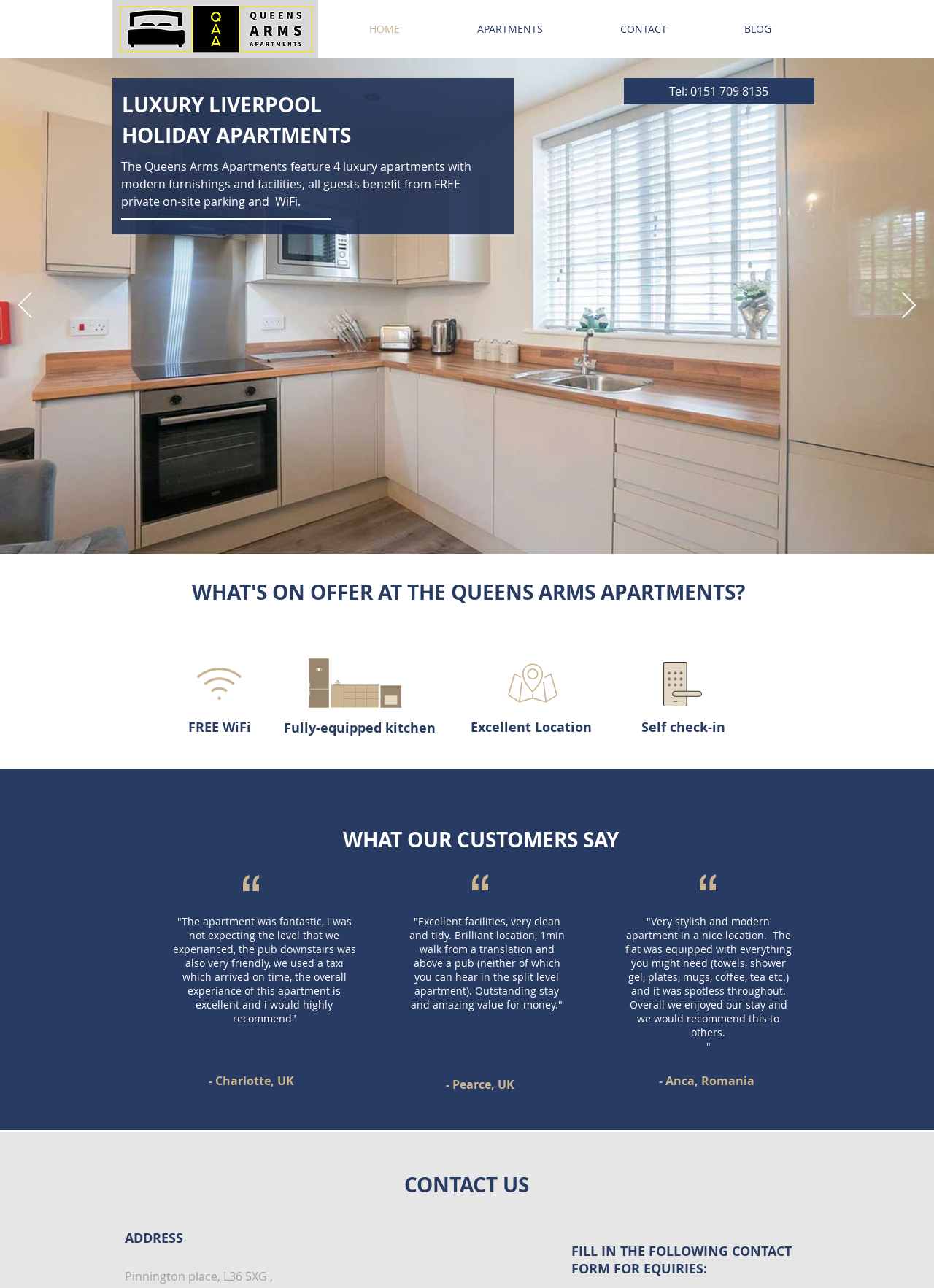What is the contact information provided on the webpage?
Please provide a detailed answer to the question.

The contact information provided on the webpage is a phone number, Tel: 0151 709 8135, which is displayed prominently on the page.